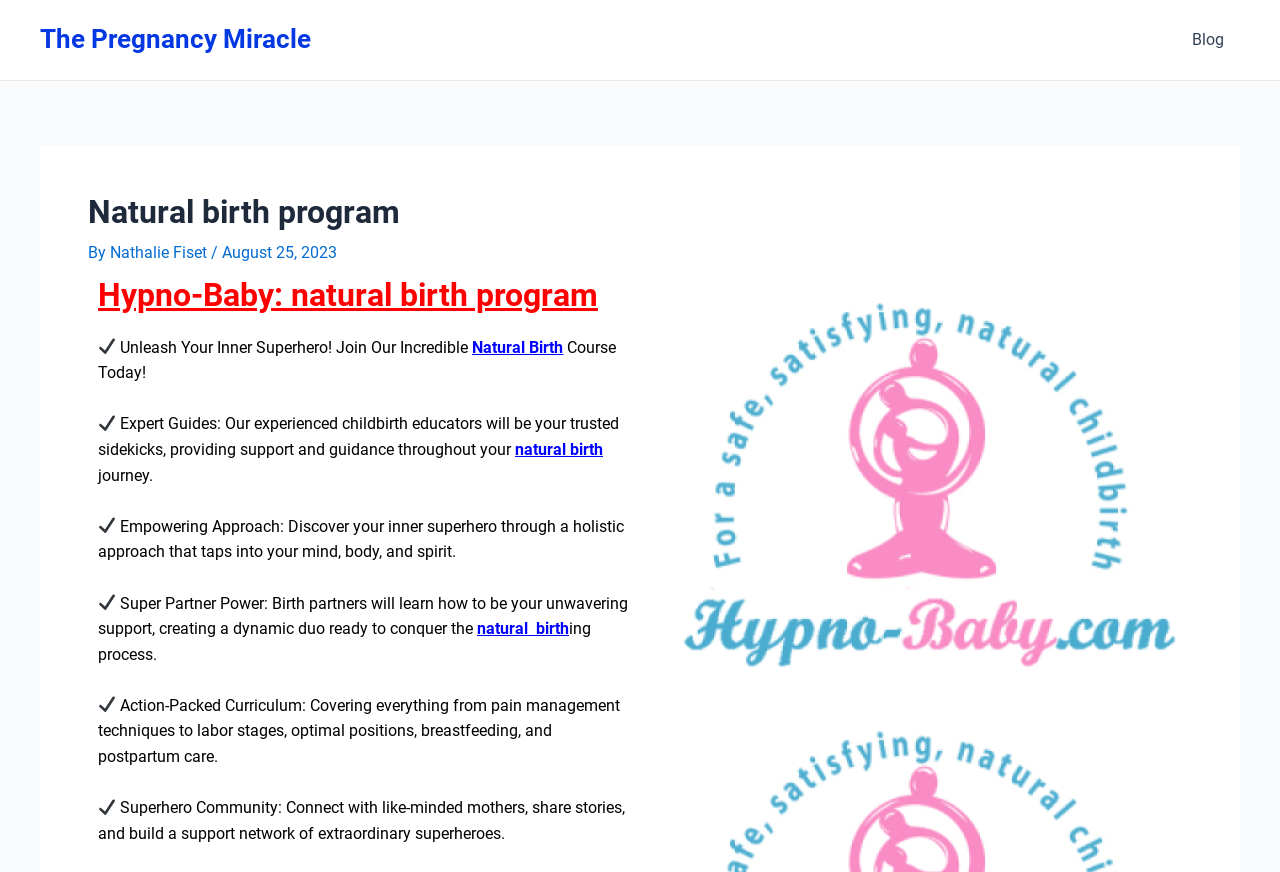Who is the author of the content?
Look at the screenshot and respond with a single word or phrase.

Nathalie Fiset